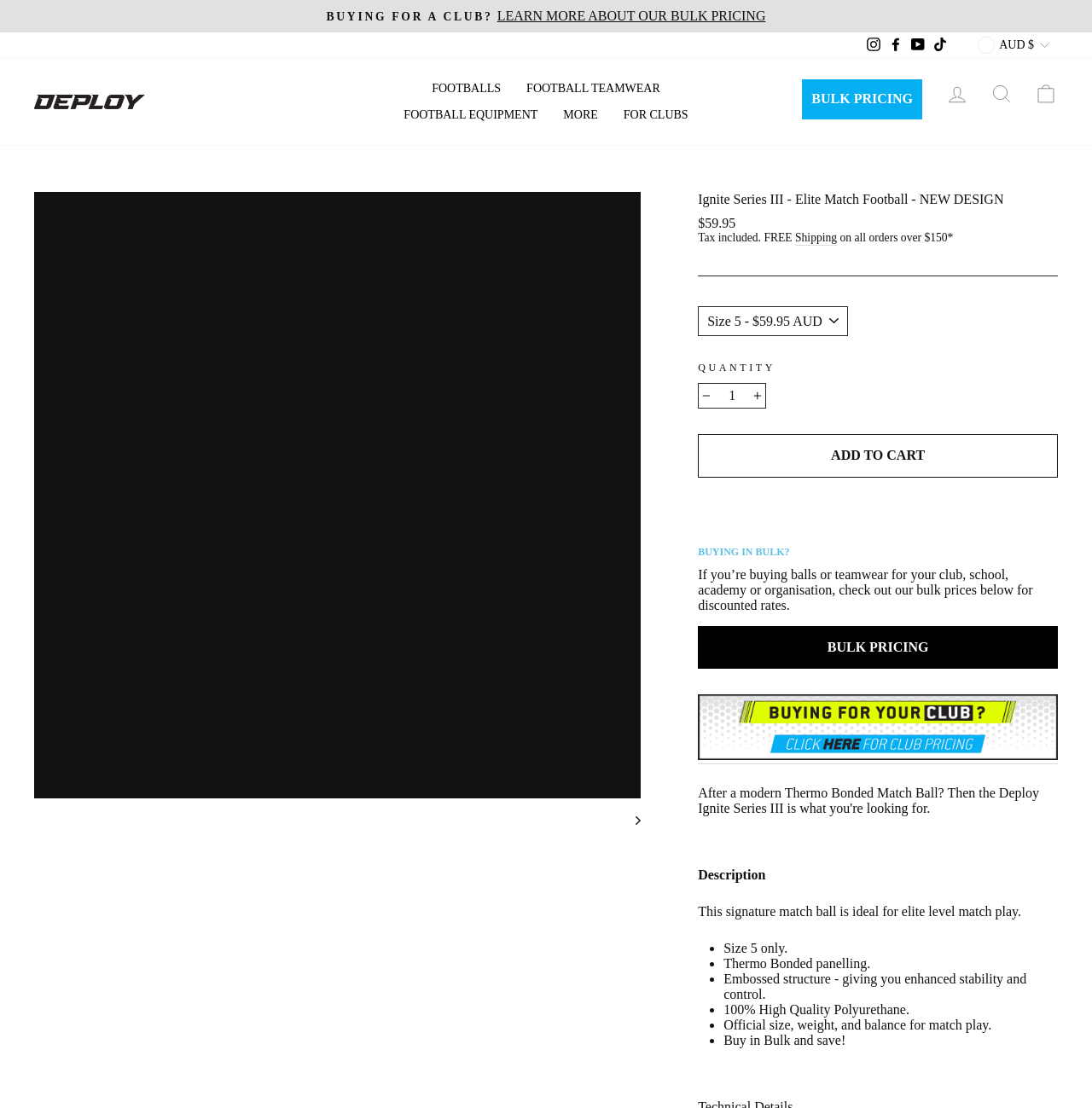What is the regular price of the football?
From the image, provide a succinct answer in one word or a short phrase.

$59.95